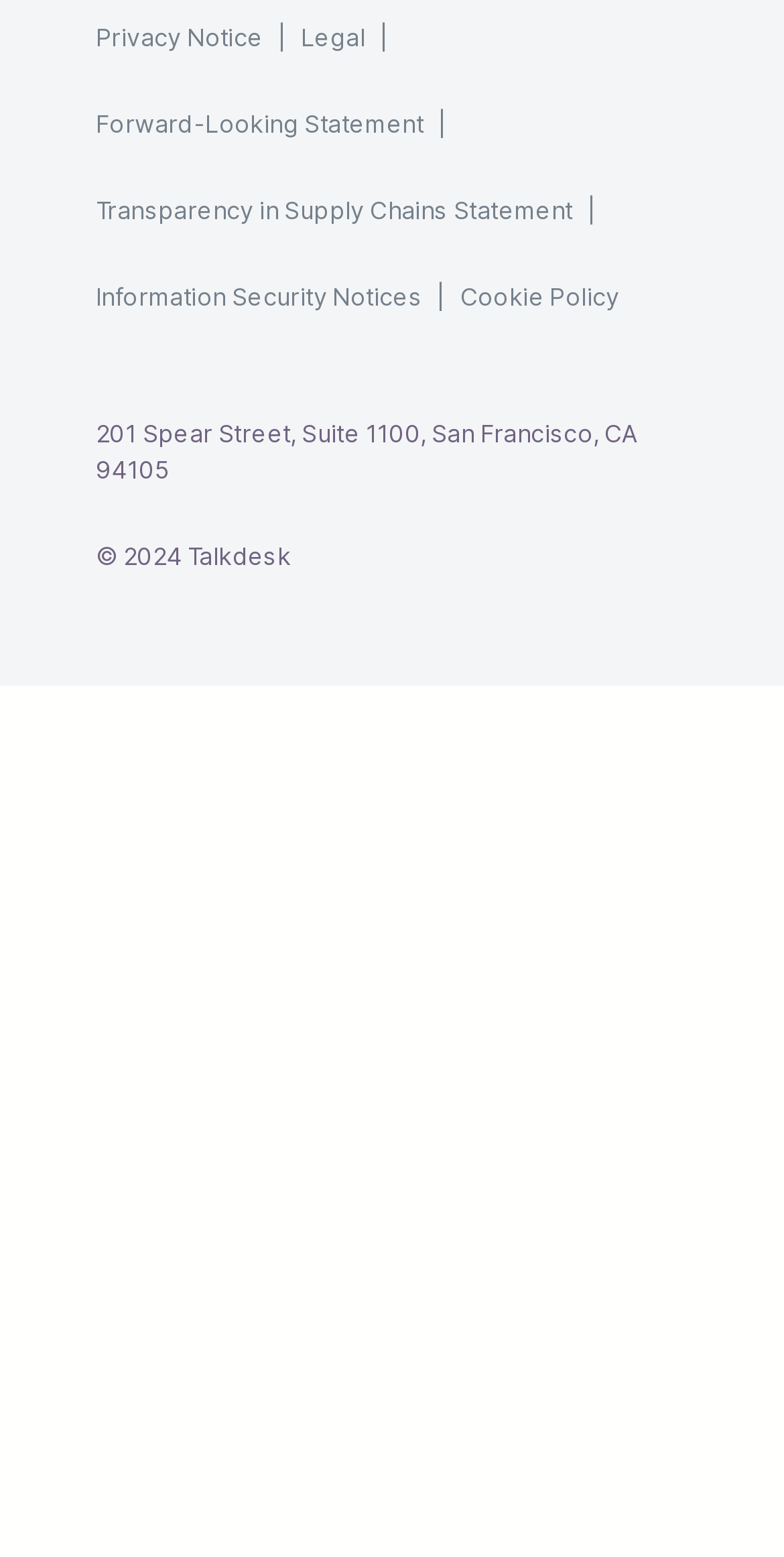Please provide the bounding box coordinate of the region that matches the element description: Developers. Coordinates should be in the format (top-left x, top-left y, bottom-right x, bottom-right y) and all values should be between 0 and 1.

[0.508, 0.043, 0.715, 0.074]